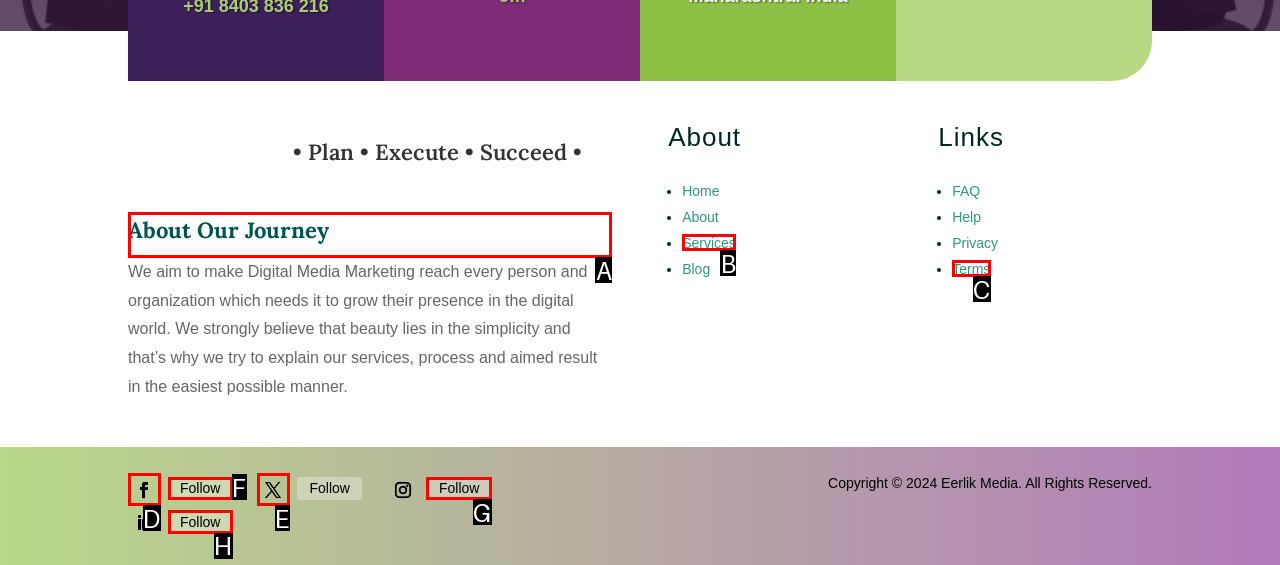Identify the letter of the UI element I need to click to carry out the following instruction: Read about our journey

A